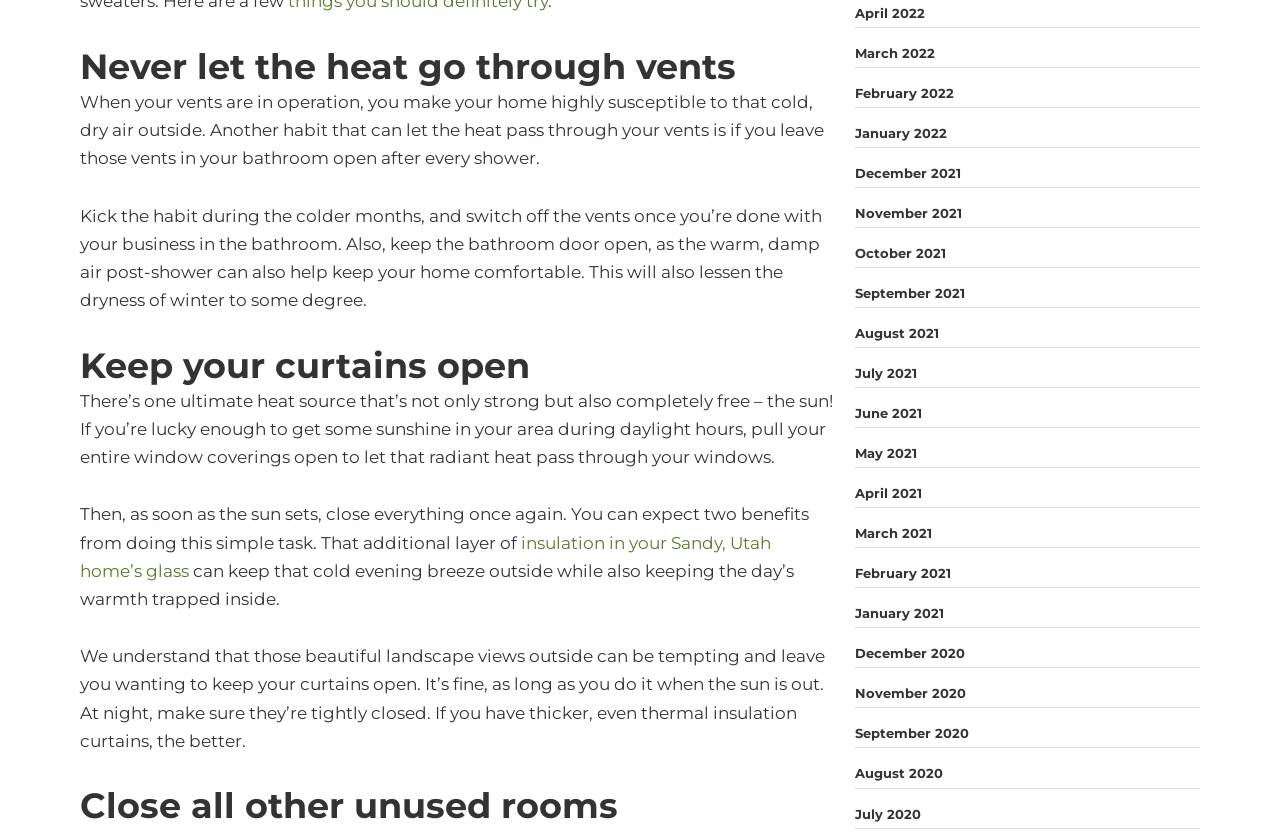Please locate the bounding box coordinates of the element's region that needs to be clicked to follow the instruction: "Click the link to read more about insulation in your Sandy, Utah home’s glass". The bounding box coordinates should be provided as four float numbers between 0 and 1, i.e., [left, top, right, bottom].

[0.062, 0.637, 0.602, 0.694]